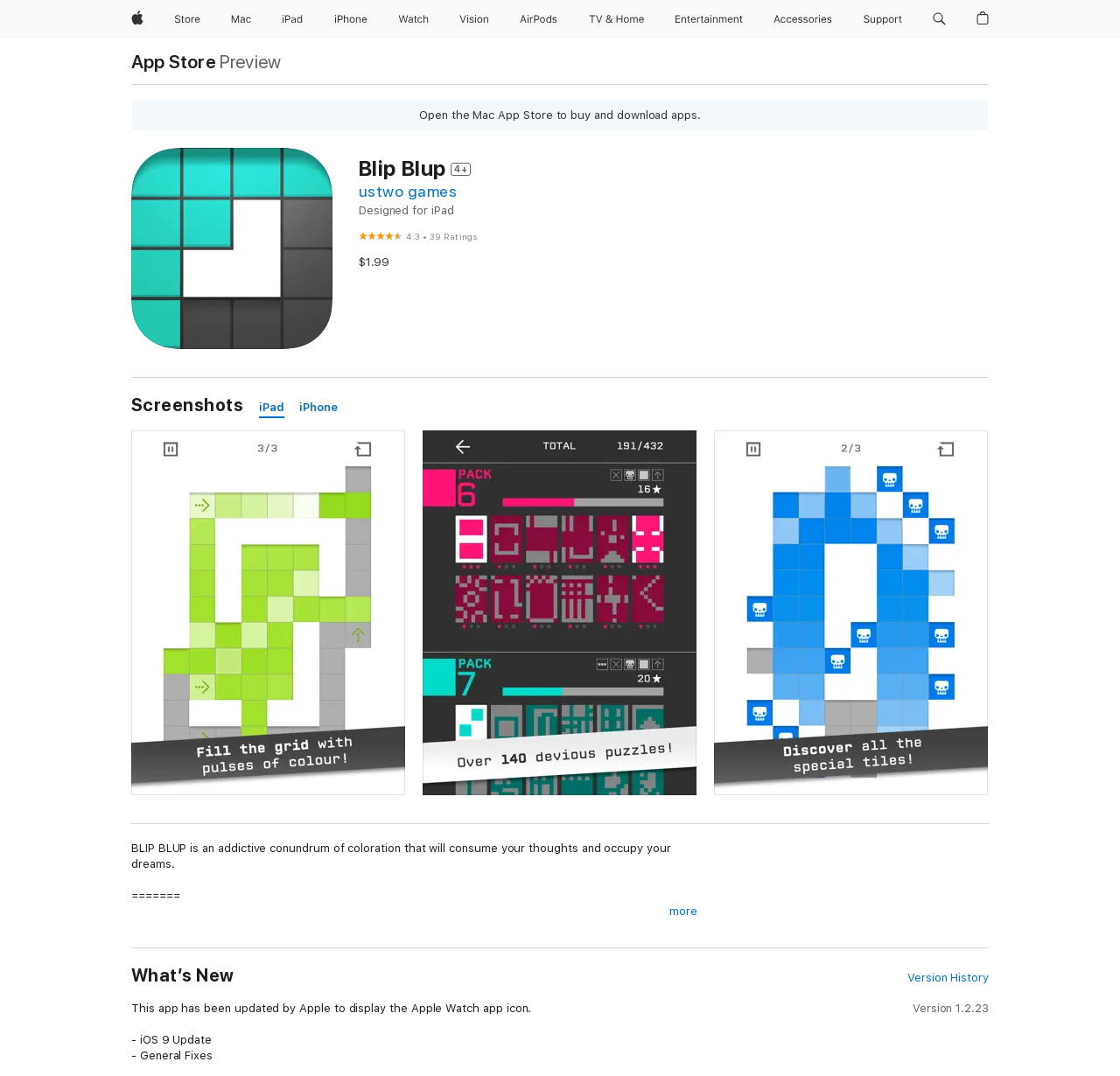Identify the bounding box for the described UI element. Provide the coordinates in (top-left x, top-left y, bottom-right x, bottom-right y) format with values ranging from 0 to 1: parent_node: 0 aria-label="Shopping Bag"

[0.865, 0.0, 0.889, 0.036]